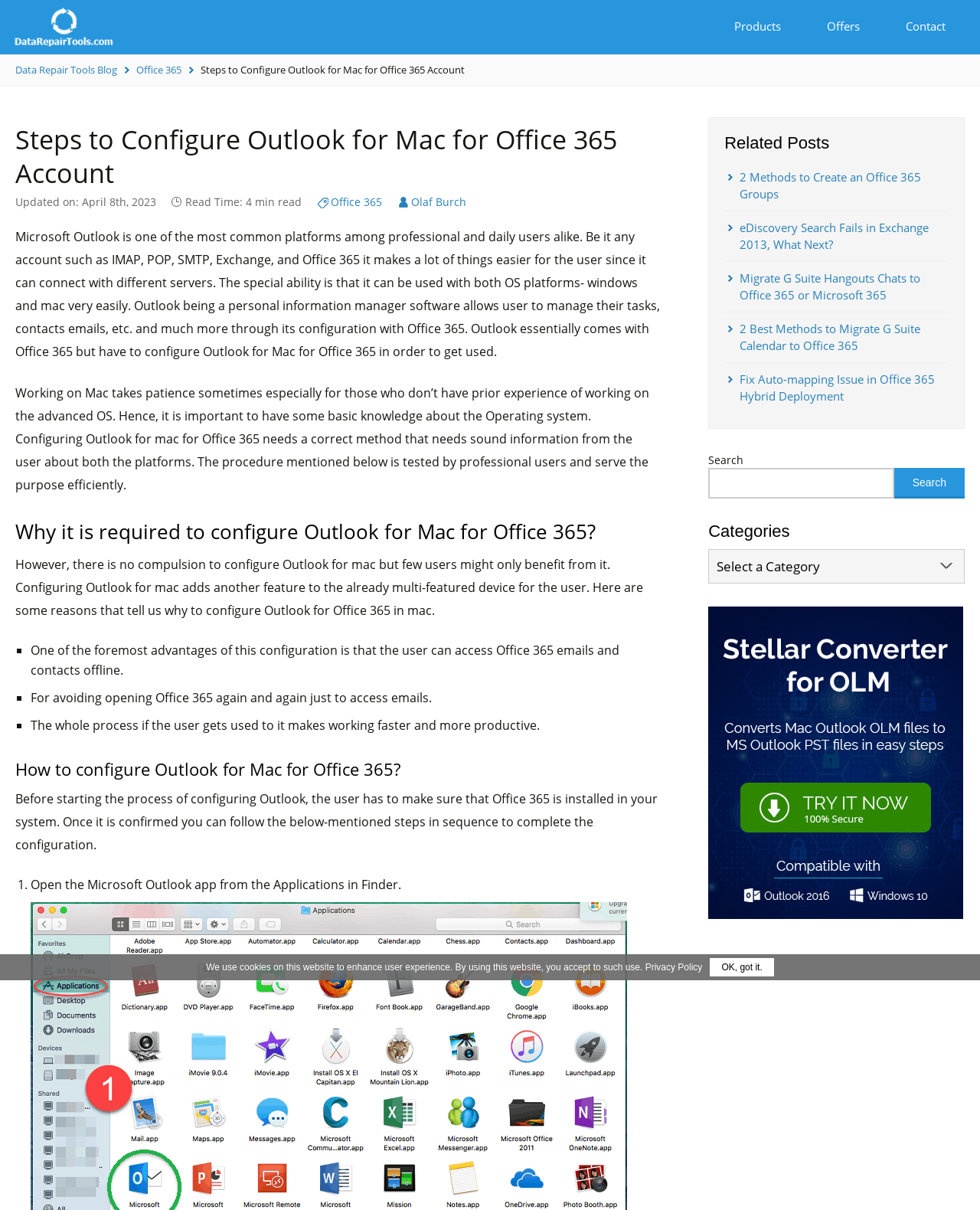Locate the bounding box coordinates of the clickable part needed for the task: "Read about Office 365".

[0.139, 0.052, 0.185, 0.063]